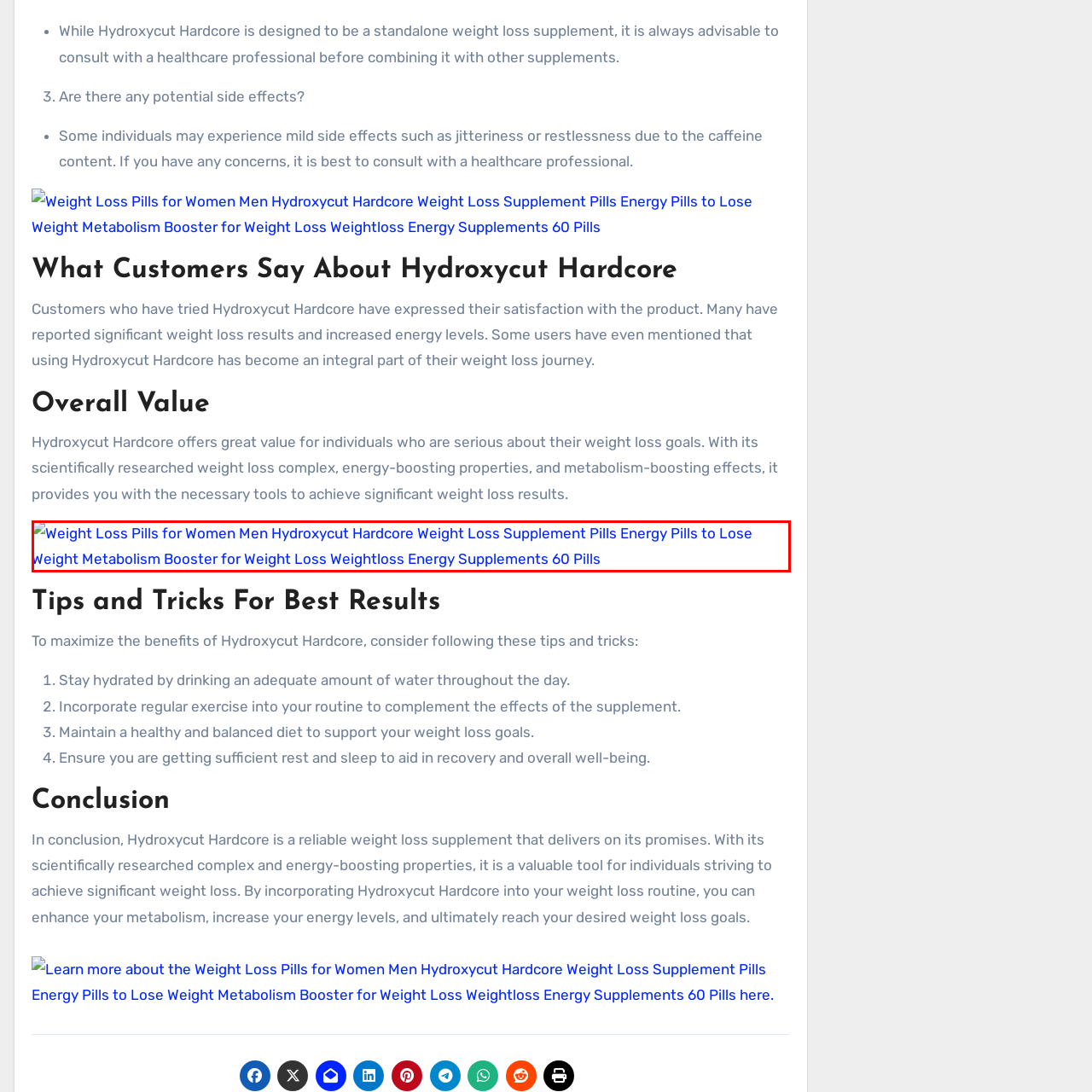Direct your attention to the zone enclosed by the orange box, How many pills are in the product? 
Give your response in a single word or phrase.

60